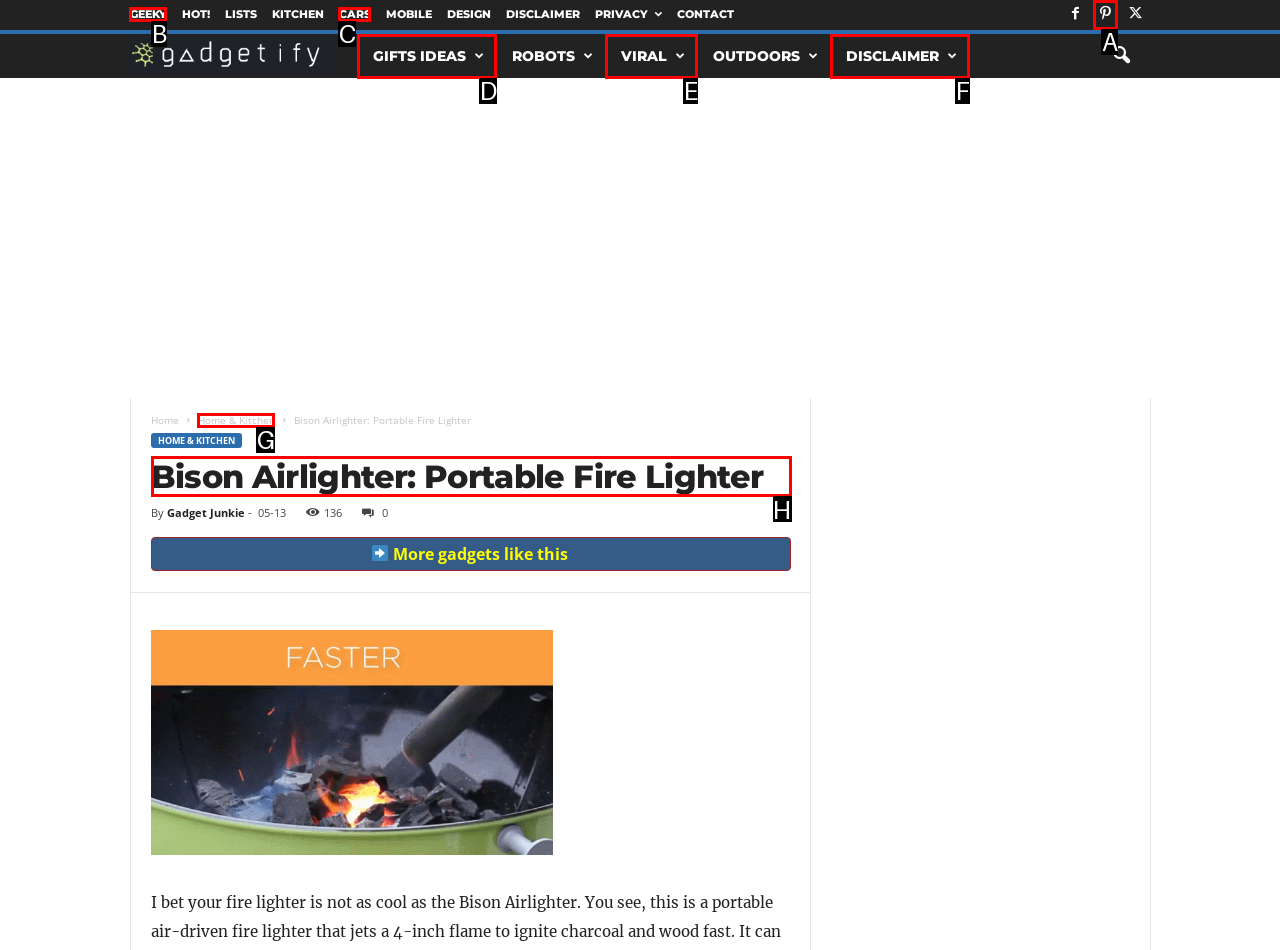Tell me the letter of the UI element I should click to accomplish the task: Visit the 'Home' page based on the choices provided in the screenshot.

None